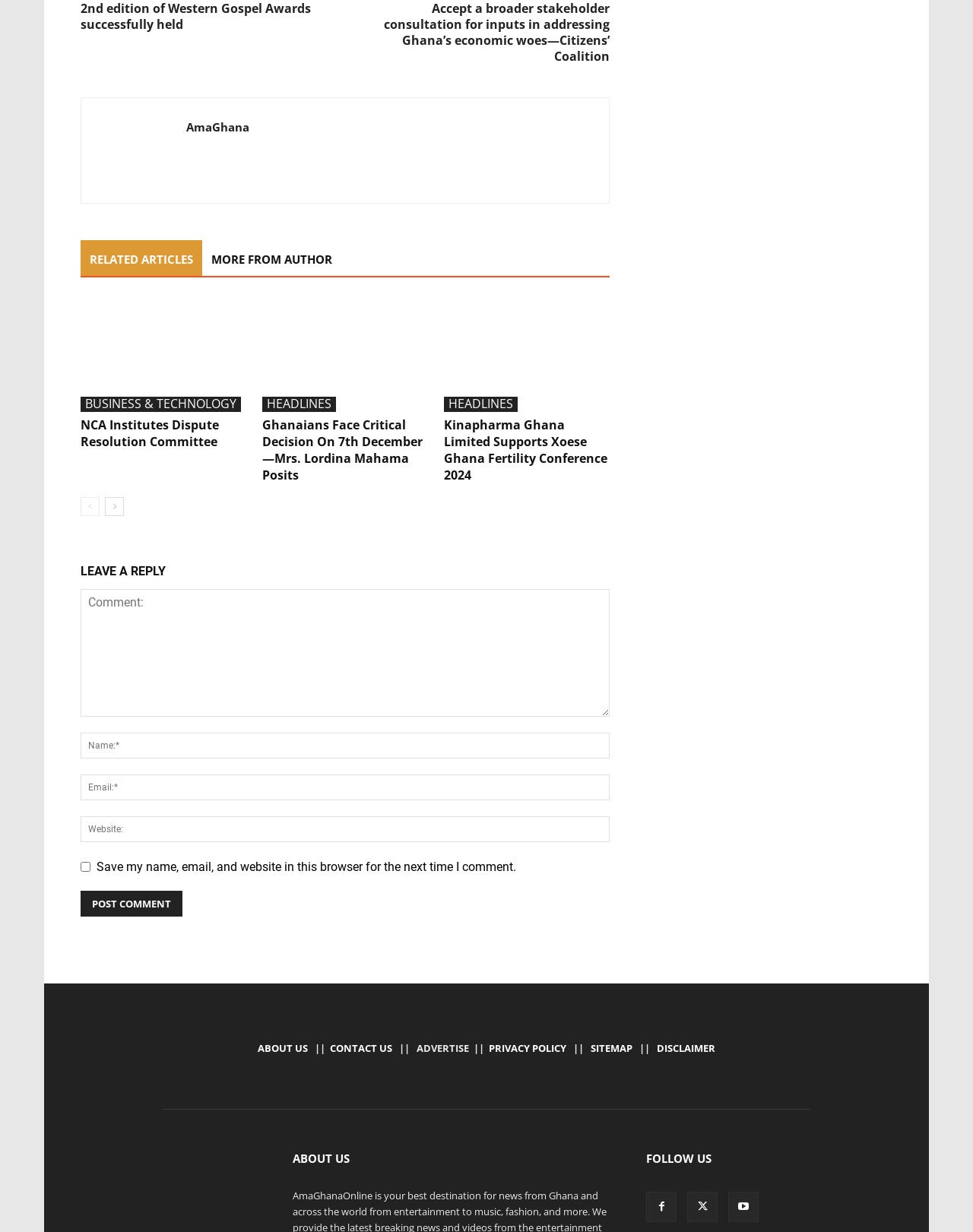Using details from the image, please answer the following question comprehensively:
What is the purpose of the textbox labeled 'Comment:'?

The textbox labeled 'Comment:' is located under the heading 'LEAVE A REPLY', which suggests that its purpose is to allow users to leave a reply or comment on the article.